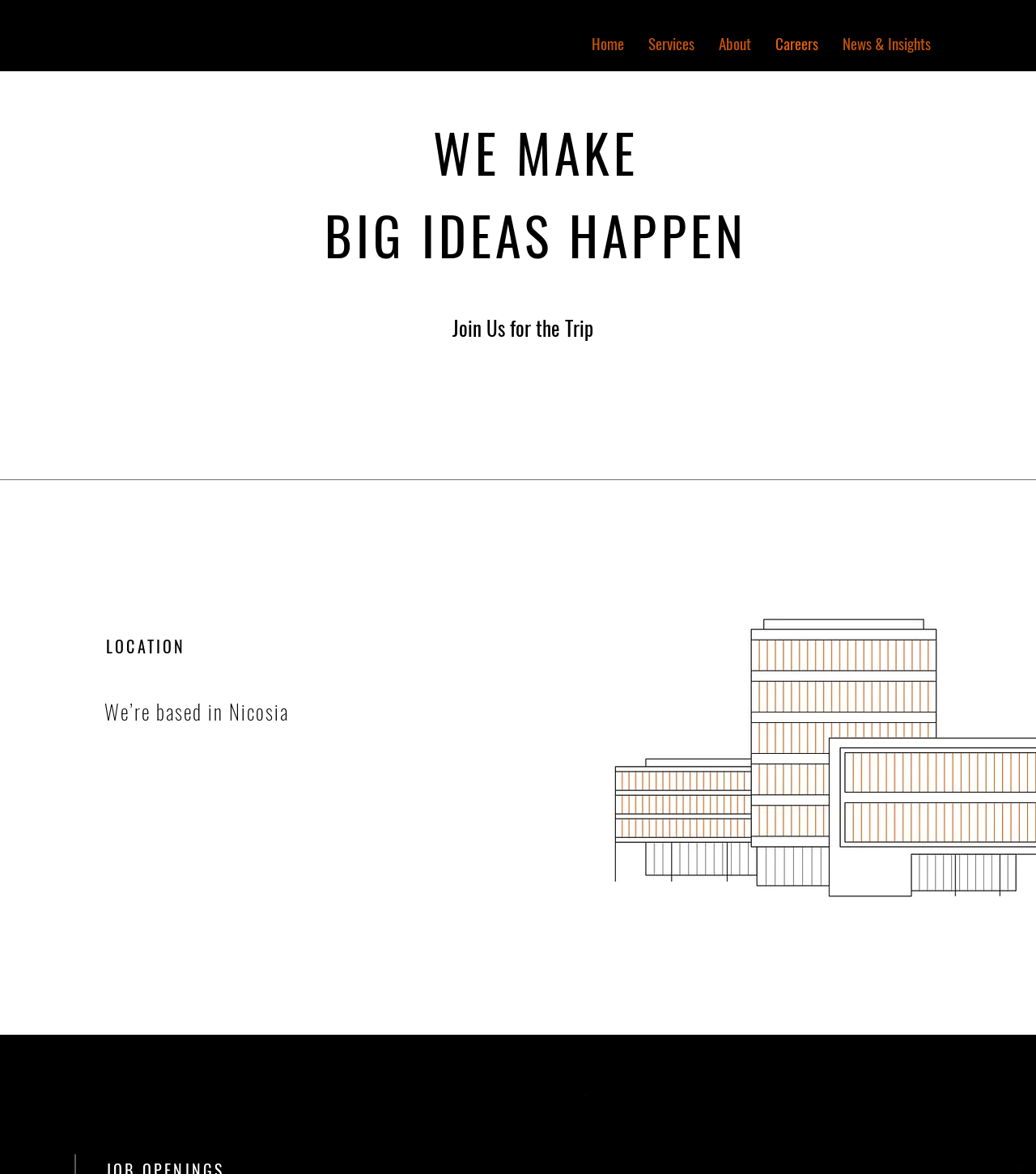Identify and provide the bounding box for the element described by: "News & Insights".

[0.802, 0.019, 0.91, 0.054]